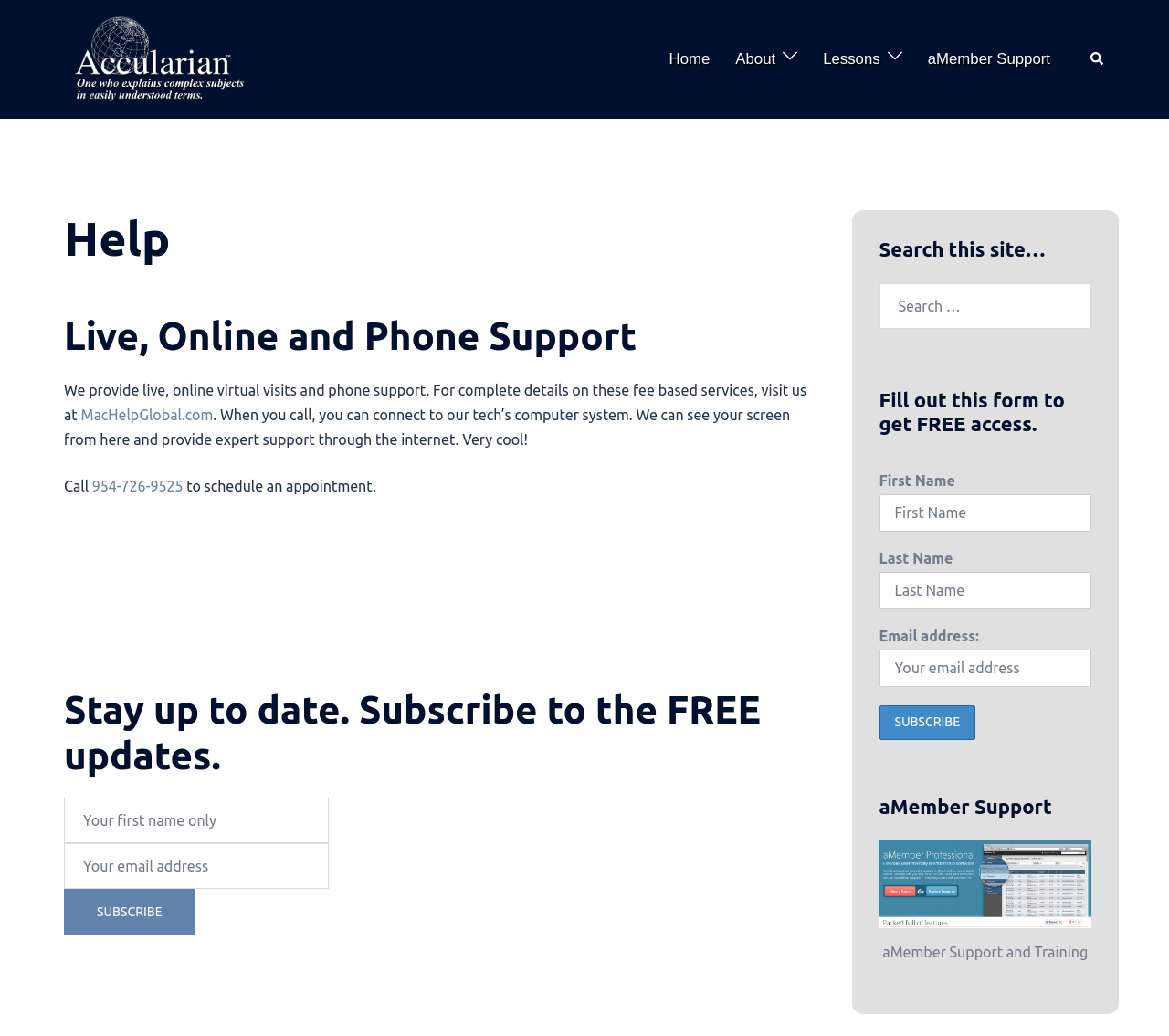What is the phone number to schedule an appointment?
Using the information presented in the image, please offer a detailed response to the question.

The phone number can be found in the main content area of the webpage, under the heading 'Live, Online and Phone Support', where it says 'Call 954-726-9525 to schedule an appointment'.